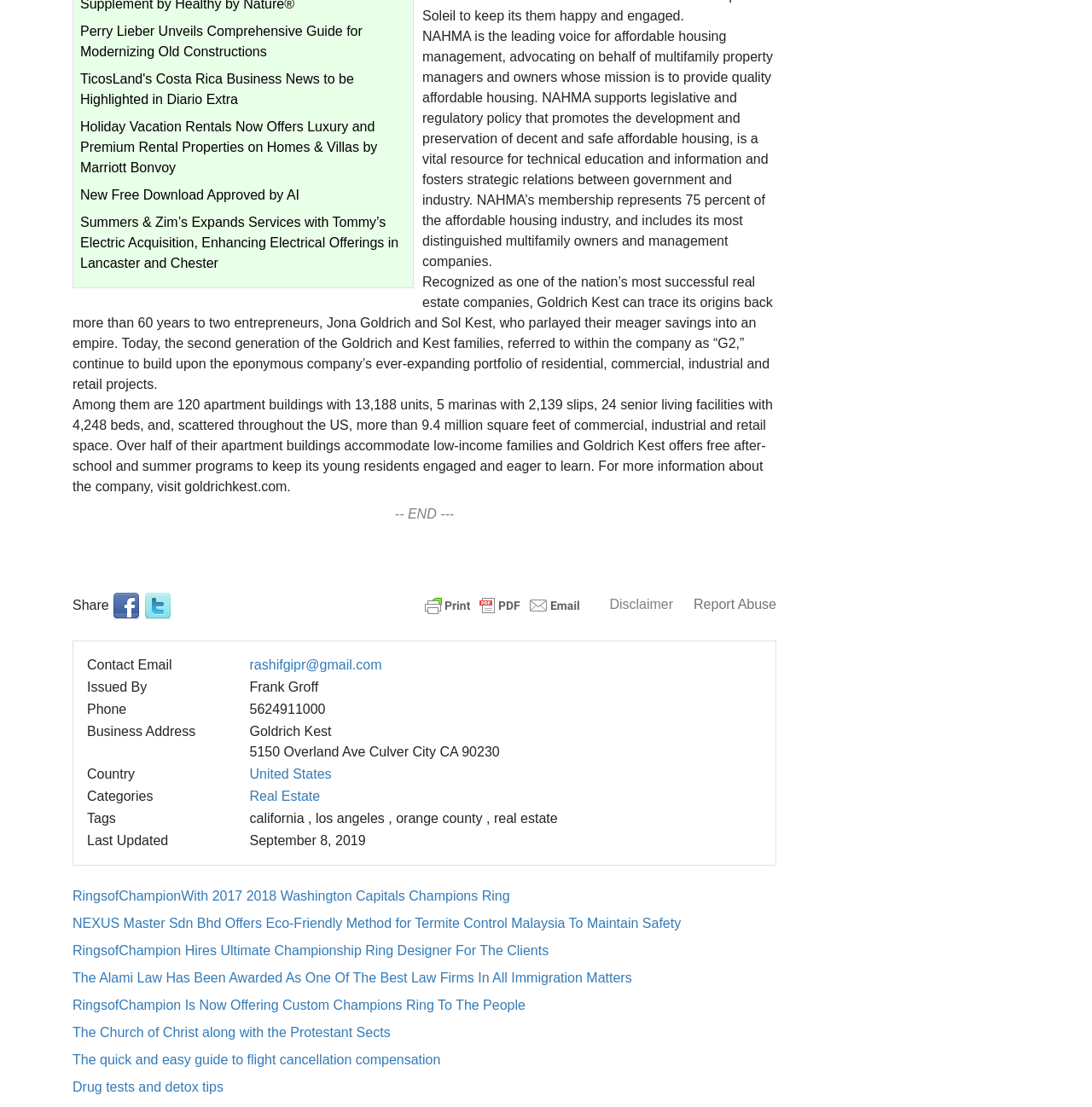Determine the bounding box coordinates of the region to click in order to accomplish the following instruction: "Click on the 'Post Comment' button". Provide the coordinates as four float numbers between 0 and 1, specifically [left, top, right, bottom].

None